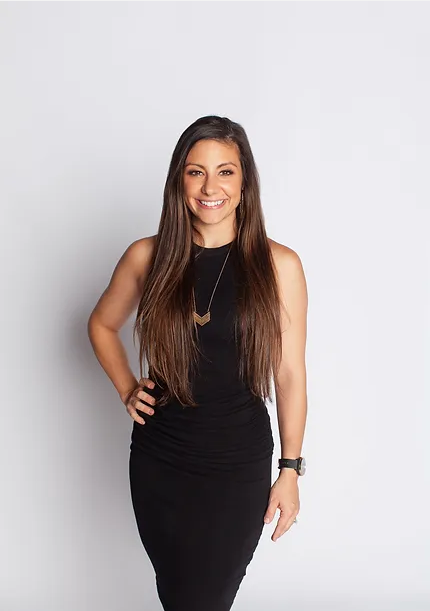Generate an elaborate description of what you see in the image.

The image features Nicole, a dedicated dance professional, standing confidently against a plain white backdrop. She is dressed in a sleek black dress that accentuates her physique and embodies her commitment to her craft. With long, flowing hair cascading over her shoulders, she exudes both warmth and approachability, complemented by her radiant smile. The subtle necklace she wears adds a touch of elegance. Nicole’s extensive background in dance includes roles as a co-owner, director, instructor, and choreographer, showcasing her multifaceted talent and passion for the art. Her journey began at an early age, leading to numerous accolades and performances, and her image captures the essence of her dedication and professionalism in the dance community.